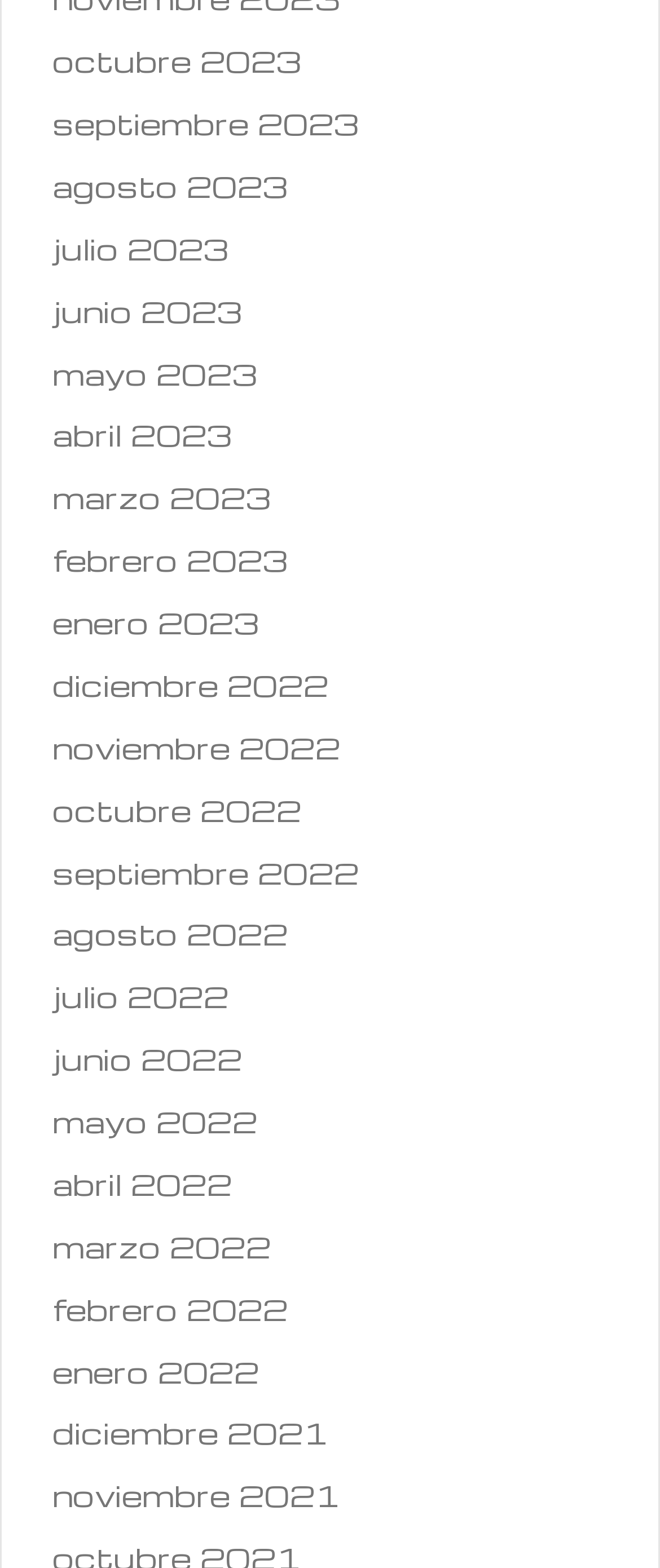Pinpoint the bounding box coordinates of the clickable area needed to execute the instruction: "go to septiembre 2022". The coordinates should be specified as four float numbers between 0 and 1, i.e., [left, top, right, bottom].

[0.079, 0.543, 0.544, 0.568]